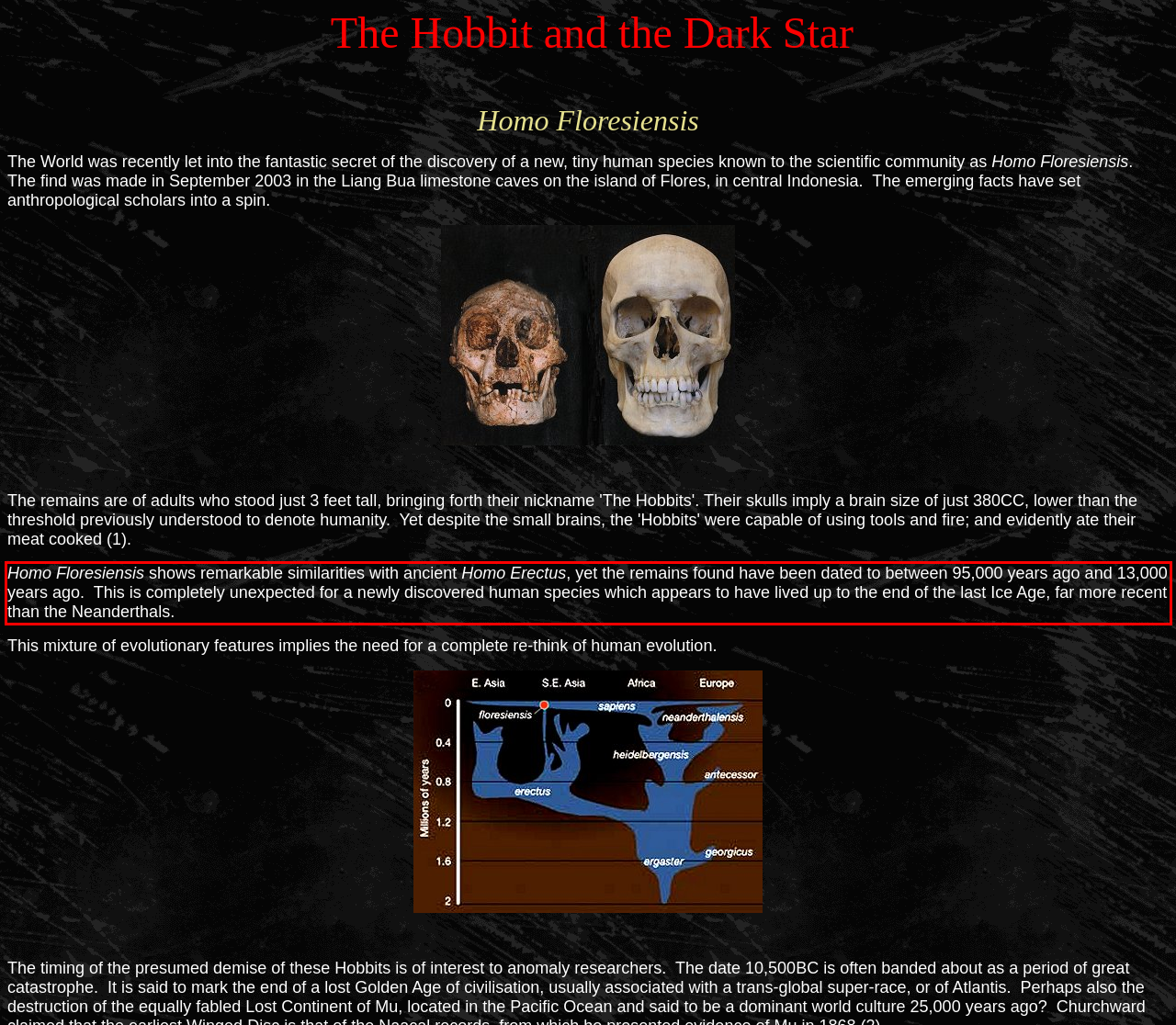Extract and provide the text found inside the red rectangle in the screenshot of the webpage.

Homo Floresiensis shows remarkable similarities with ancient Homo Erectus, yet the remains found have been dated to between 95,000 years ago and 13,000 years ago. This is completely unexpected for a newly discovered human species which appears to have lived up to the end of the last Ice Age, far more recent than the Neanderthals.